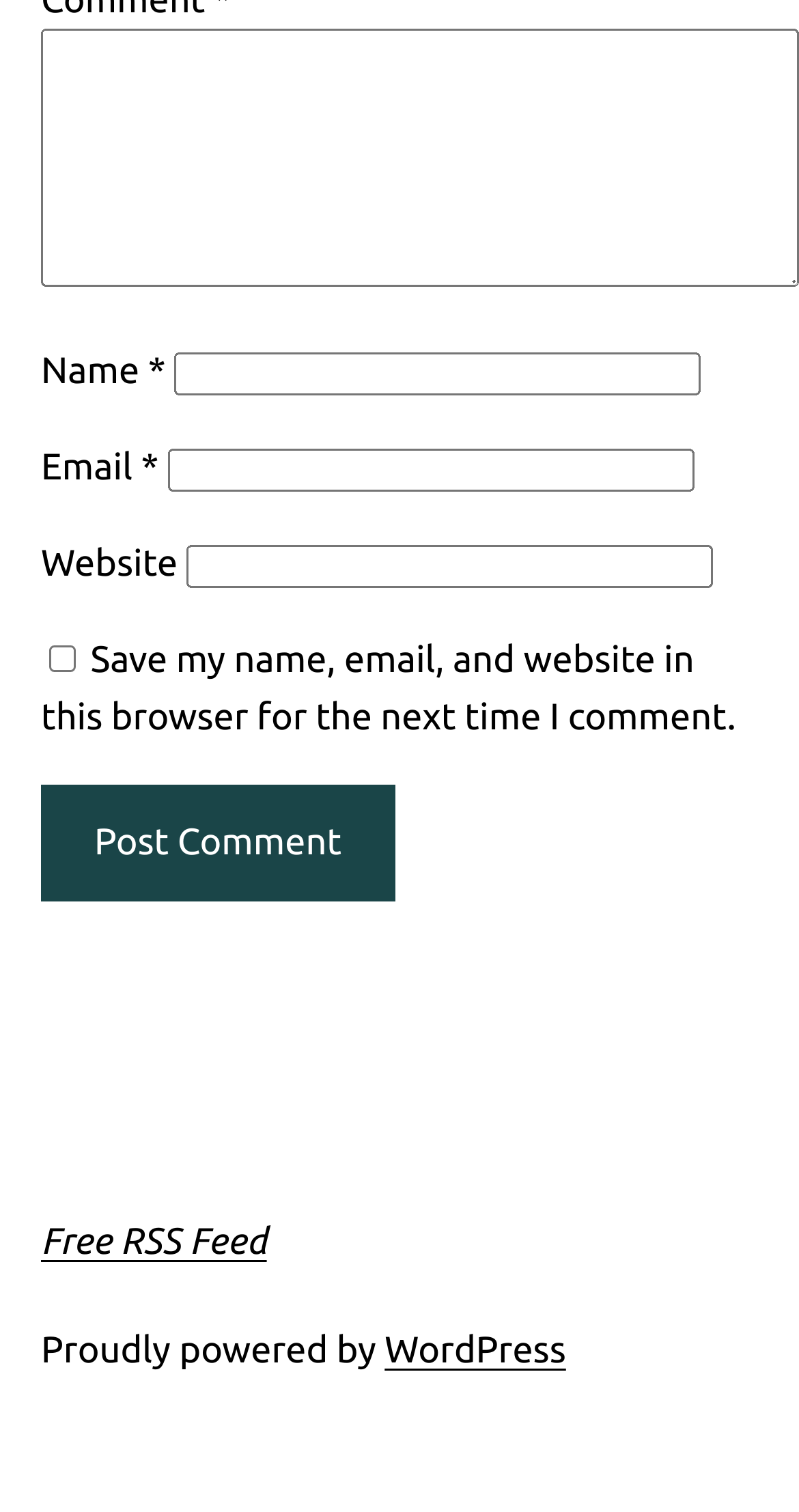Use a single word or phrase to answer the question: How many links are present?

2